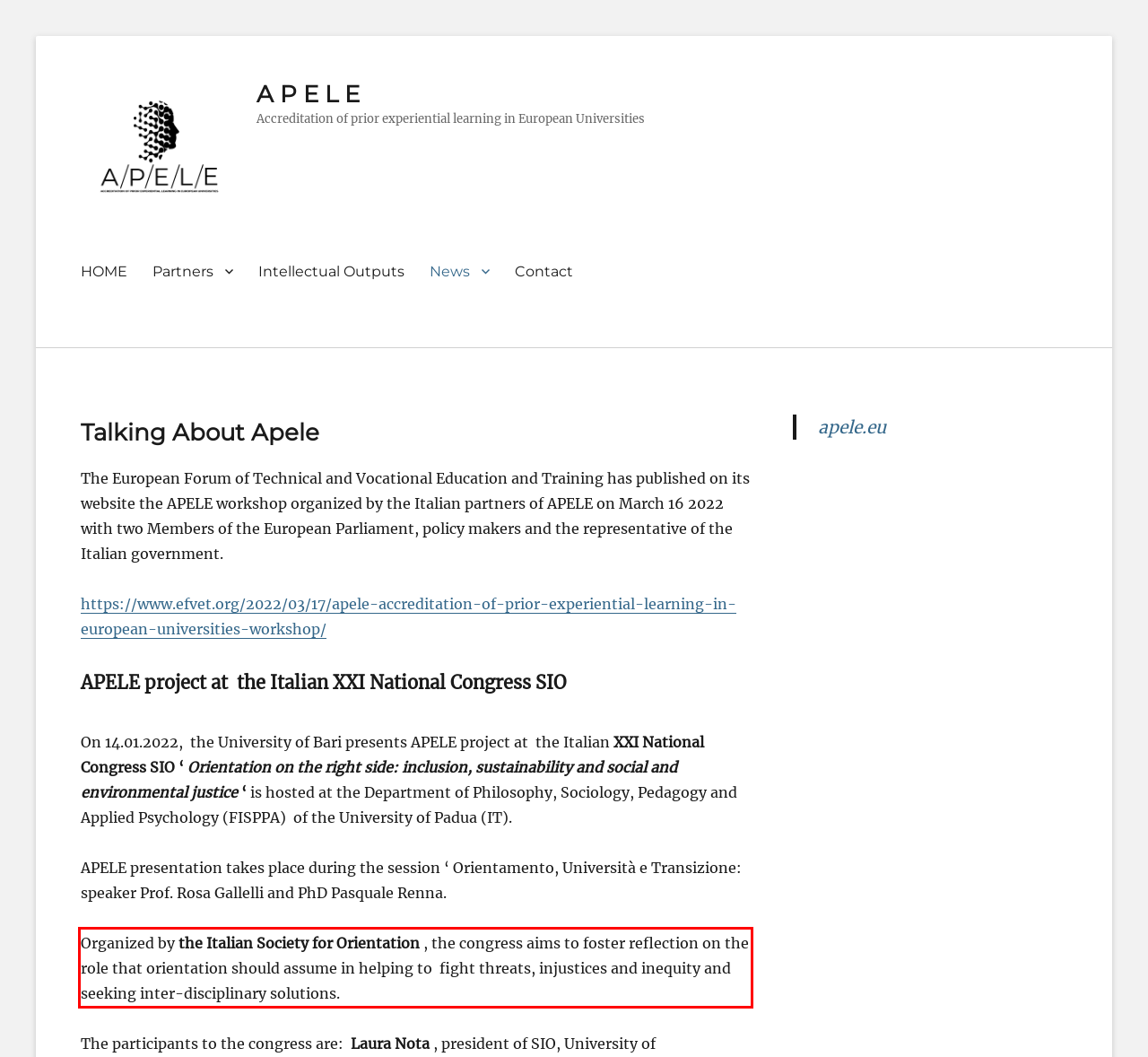Identify the text inside the red bounding box in the provided webpage screenshot and transcribe it.

Organized by the Italian Society for Orientation , the congress aims to foster reflection on the role that orientation should assume in helping to fight threats, injustices and inequity and seeking inter-disciplinary solutions.